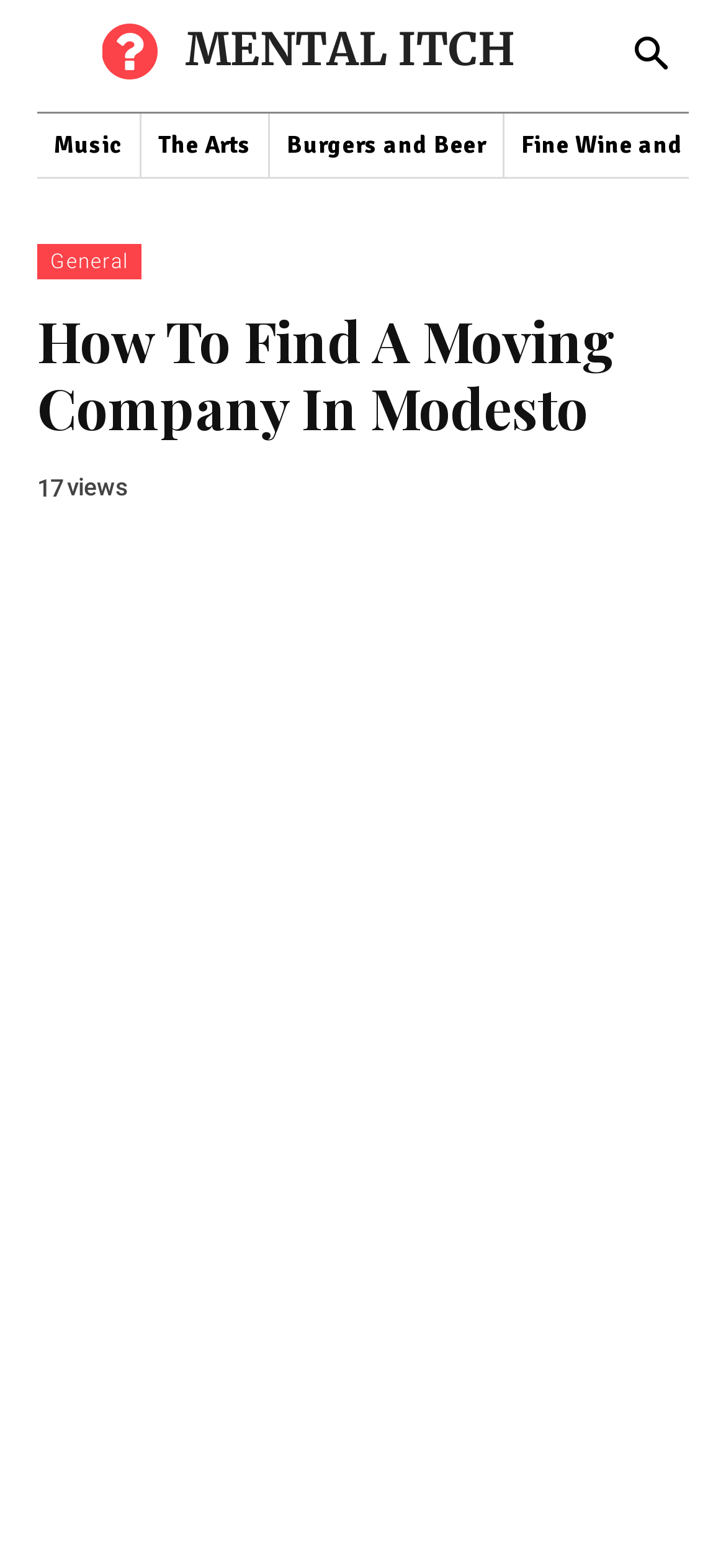What are the categories listed on the top of the webpage?
Based on the visual, give a brief answer using one word or a short phrase.

Music, The Arts, Burgers and Beer